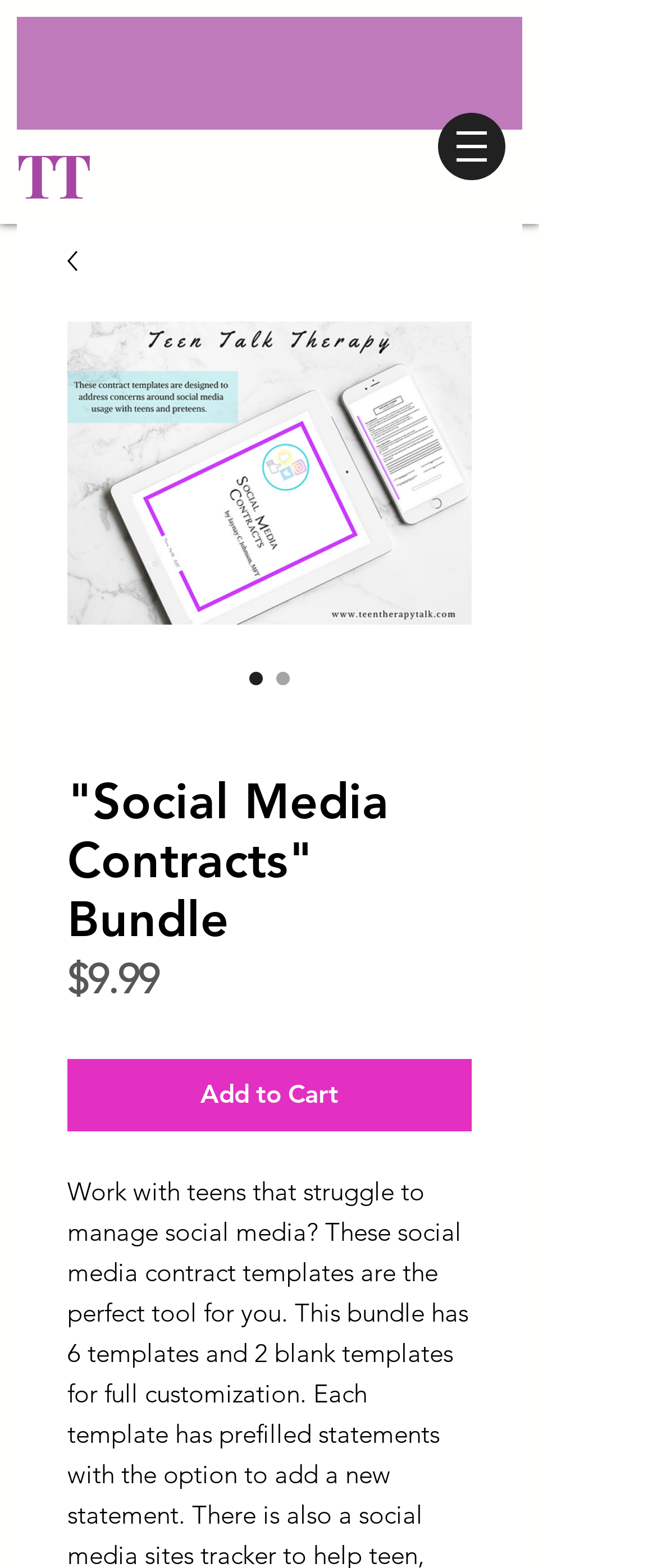Respond to the following query with just one word or a short phrase: 
What is the name of the bundle?

Social Media Contracts